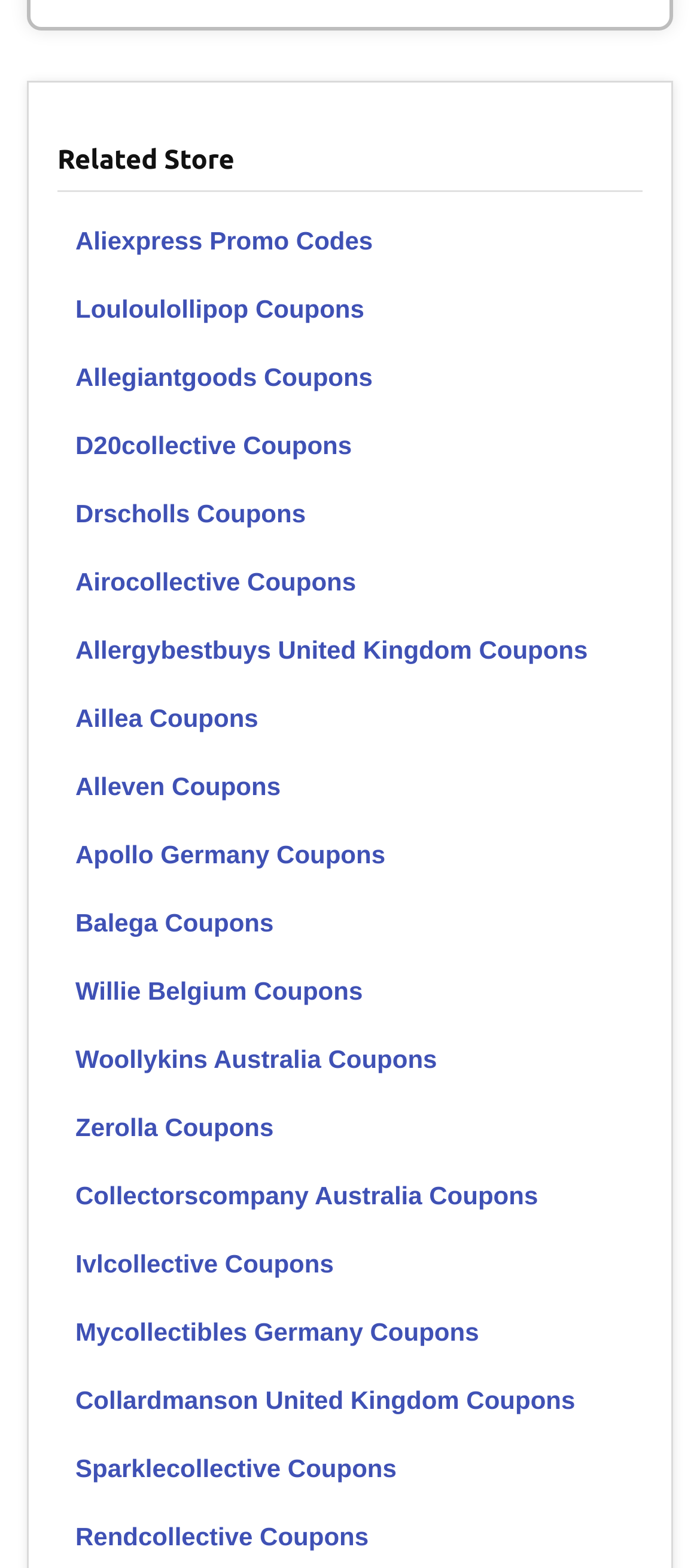Using the webpage screenshot, find the UI element described by Judiciary. Provide the bounding box coordinates in the format (top-left x, top-left y, bottom-right x, bottom-right y), ensuring all values are floating point numbers between 0 and 1.

None